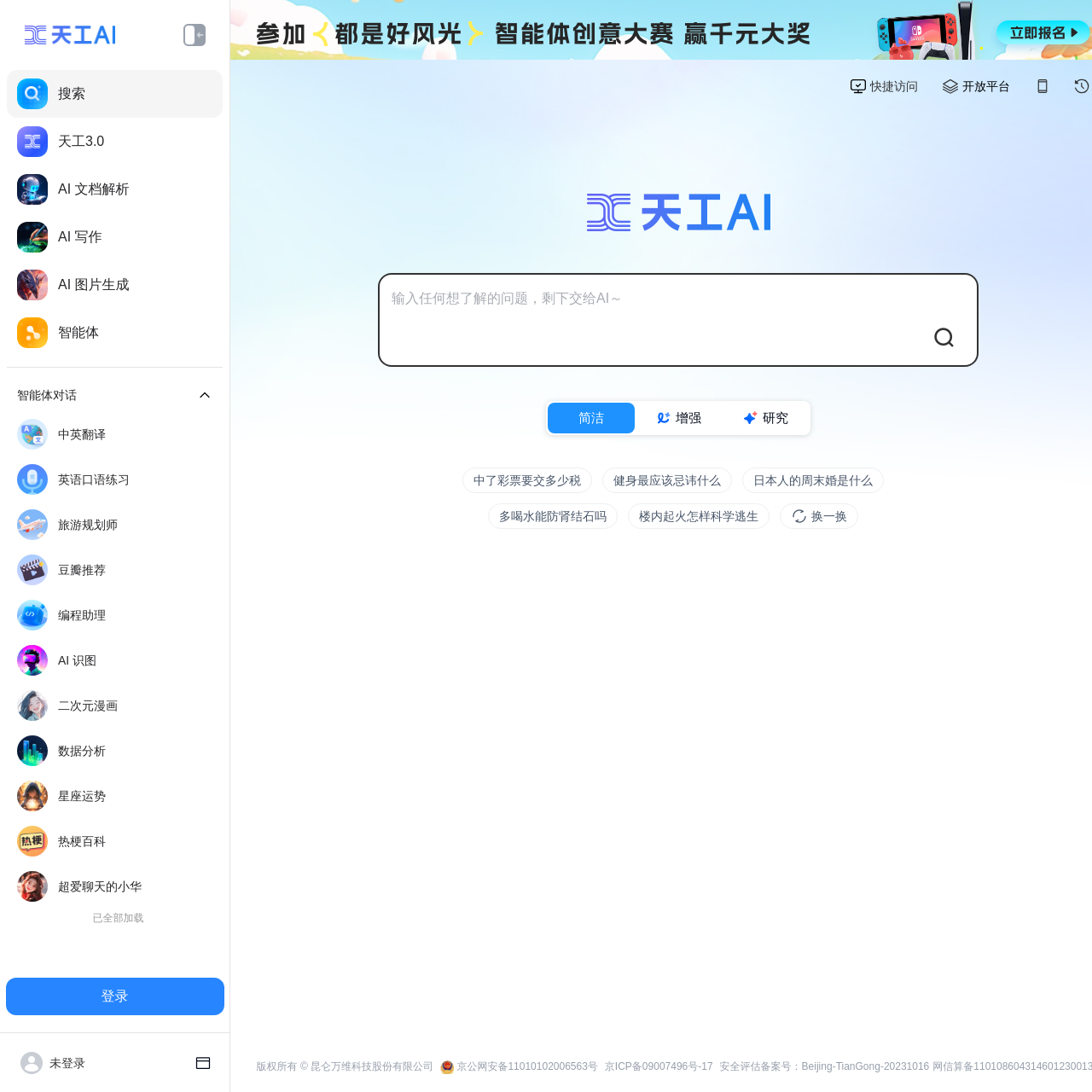What are the main functions of this AI assistant?
Please give a detailed and thorough answer to the question, covering all relevant points.

Based on the webpage, the main functions of this AI assistant are search, chat, write, and draw, which can be inferred from the links and buttons on the page, such as '搜索', 'AI 文档解析', 'AI 写作', and 'AI 图片生成'.